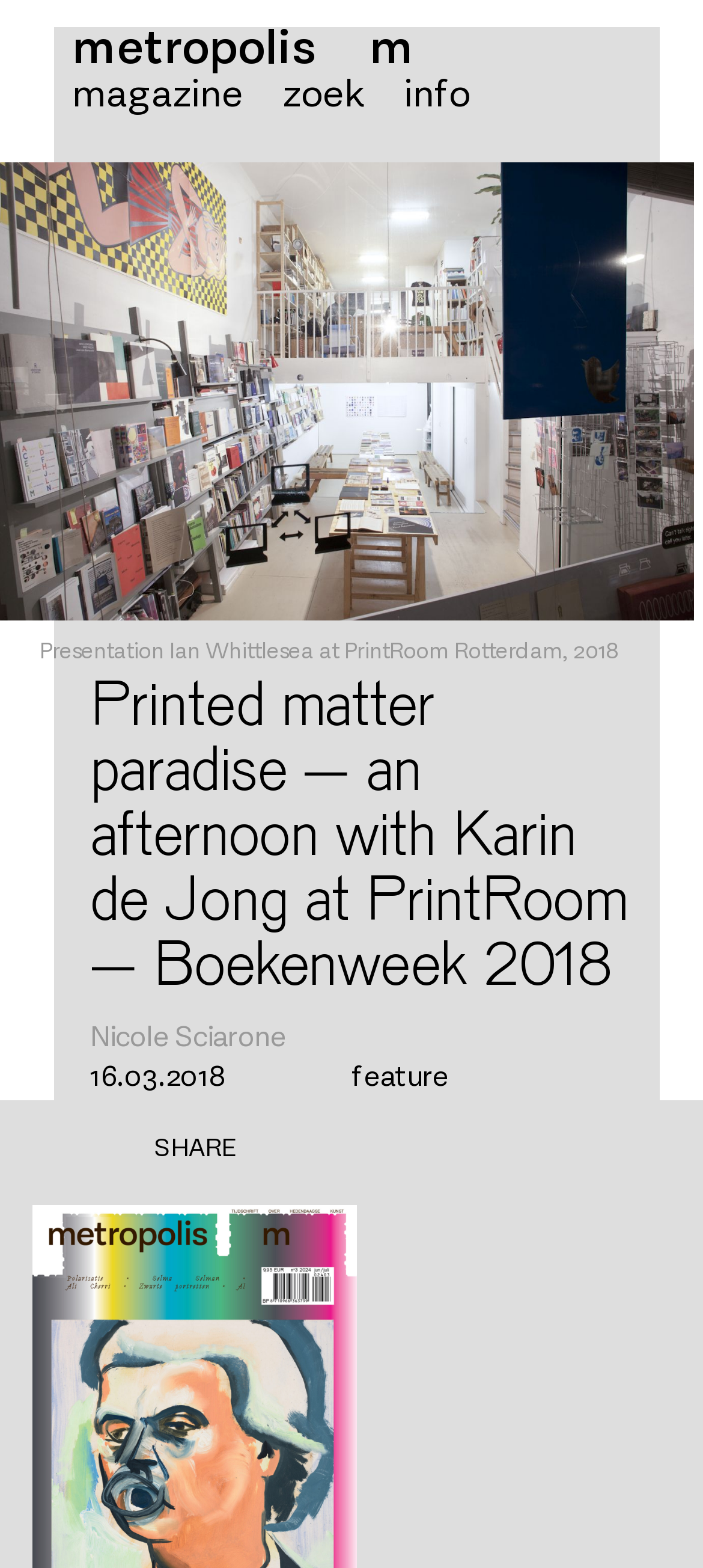What is the name of the presentation space?
Can you provide an in-depth and detailed response to the question?

Based on the webpage content, specifically the heading 'Printed matter paradise – an afternoon with Karin de Jong at PrintRoom – Boekenweek 2018', it is clear that PrintRoom is a presentation space and shop for artists' publications.